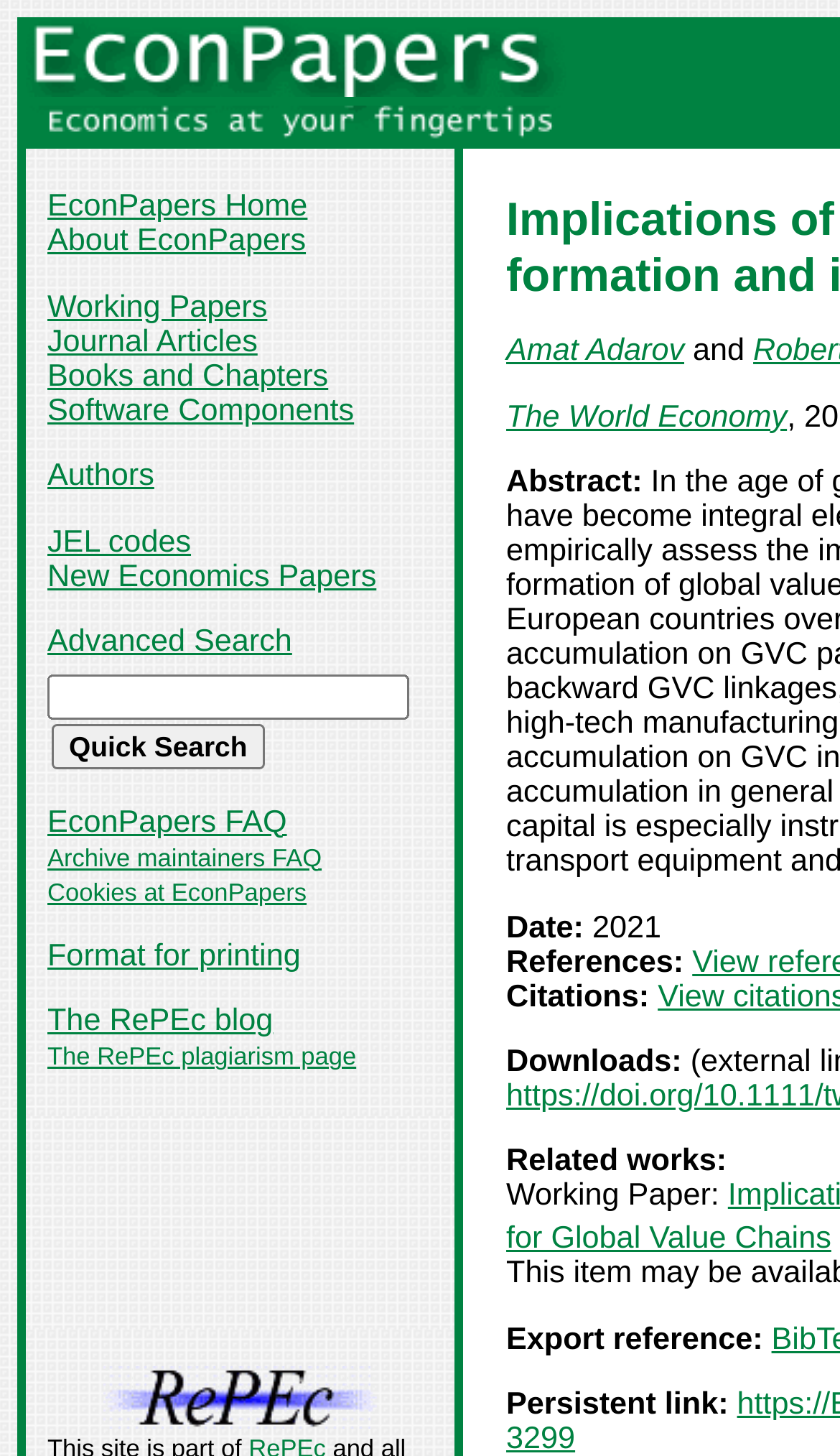Offer a detailed account of what is visible on the webpage.

The webpage appears to be a research paper page on the EconPapers website. At the top, there are two rows of links and images. The first row contains the EconPapers logo and a link to "Economics at your fingertips". The second row has a series of links to various sections of the website, including the home page, about page, working papers, journal articles, and more.

Below these links, there is a main content area that displays information about a specific research paper. The paper's title, "Implications of foreign direct investment, capital formation and its structure for global value chains", is prominently displayed. The authors of the paper, Amat Adarov and Robert Stehrer, are listed, along with an abstract of the paper.

To the right of the abstract, there are several links and text boxes that provide additional information about the paper, including the date it was published, references, citations, downloads, and related works. There is also a link to a working paper and an option to export the reference.

At the very bottom of the page, there is a link to the RePEc website, along with its logo.